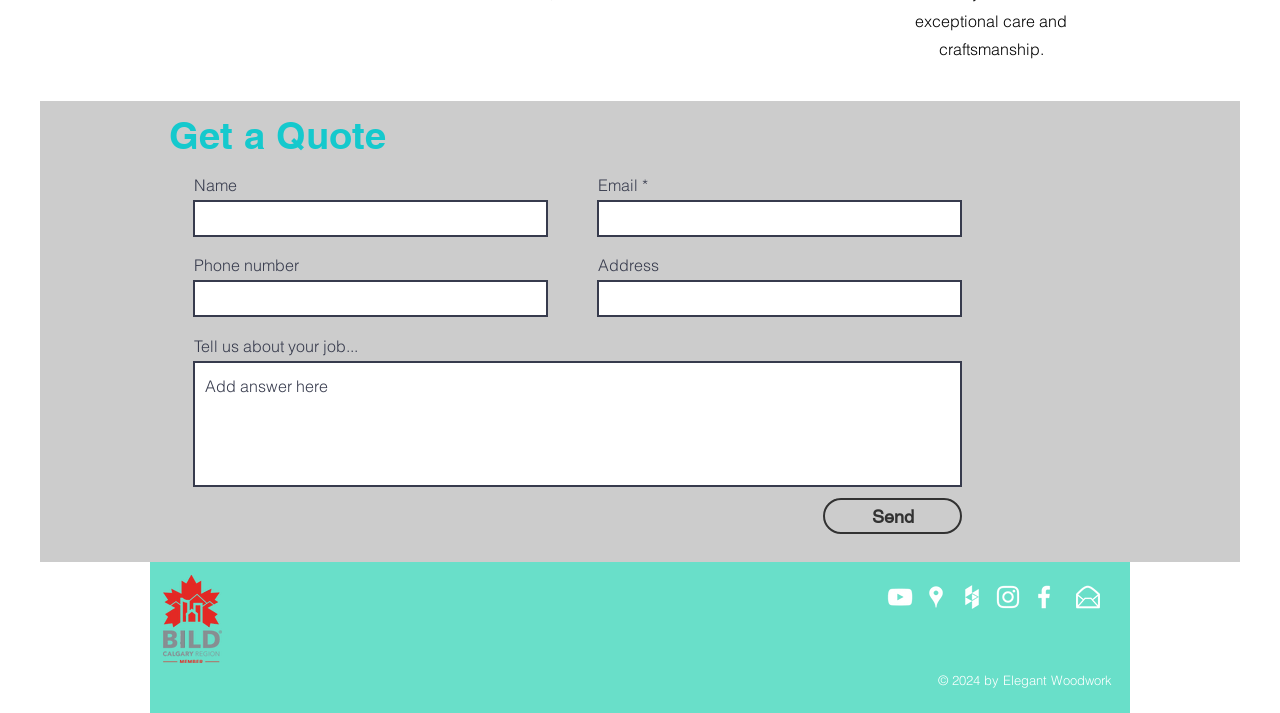Determine the bounding box coordinates for the element that should be clicked to follow this instruction: "Enter your name". The coordinates should be given as four float numbers between 0 and 1, in the format [left, top, right, bottom].

[0.151, 0.281, 0.428, 0.333]